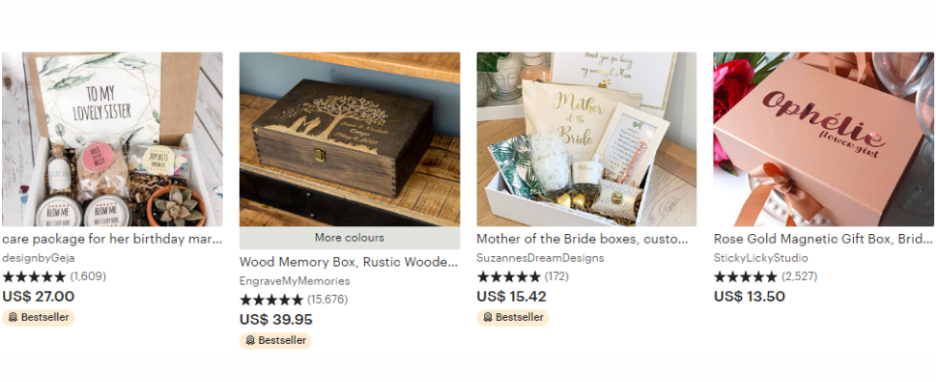How many packaging options are shown in the image?
Using the details from the image, give an elaborate explanation to answer the question.

The image showcases four different packaging options: a care package, a rustic wooden memory box, a custom 'Mother of the Bride' box, and a rose gold magnetic gift box.